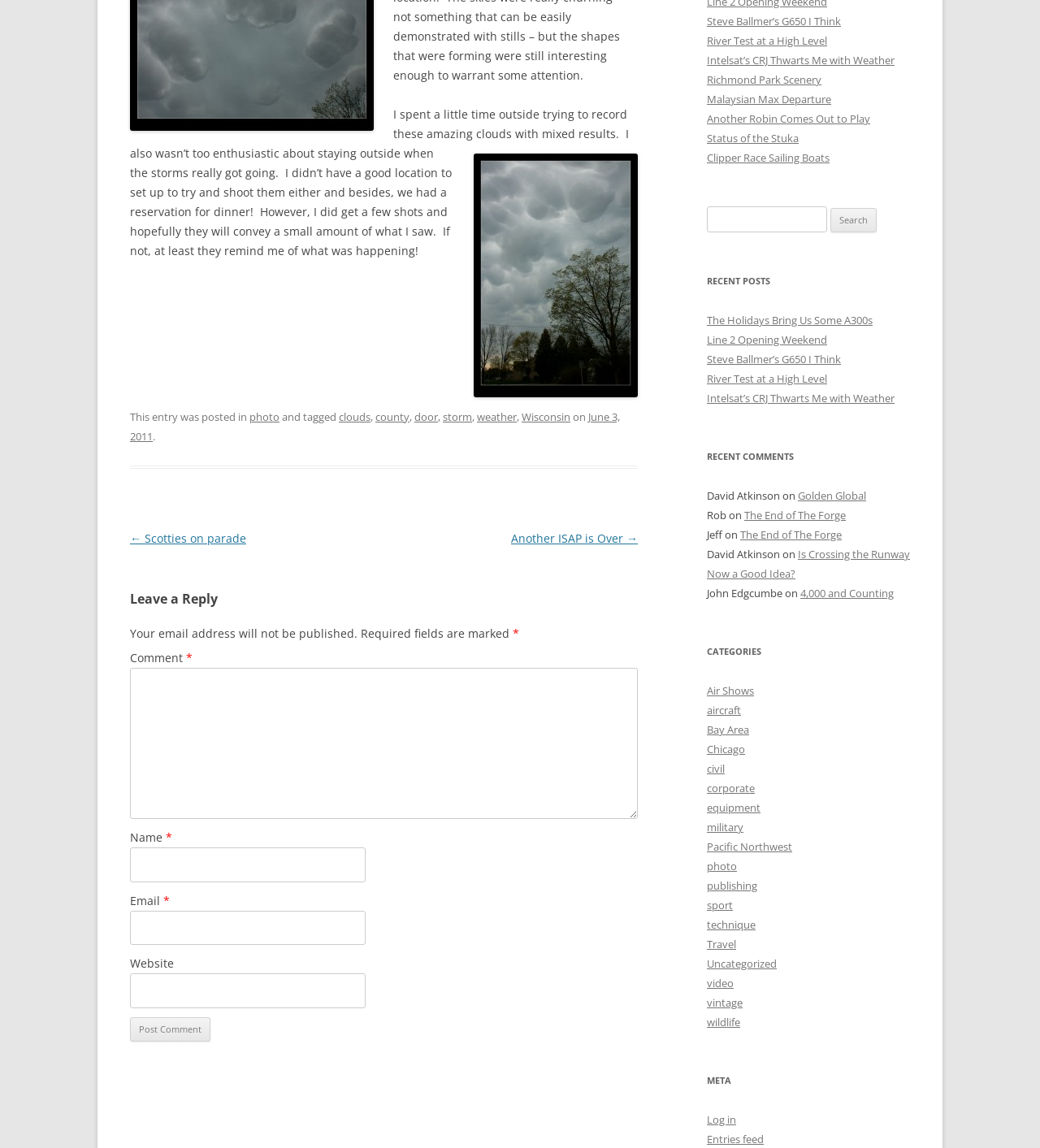Identify the bounding box of the HTML element described here: "aircraft". Provide the coordinates as four float numbers between 0 and 1: [left, top, right, bottom].

[0.68, 0.612, 0.712, 0.625]